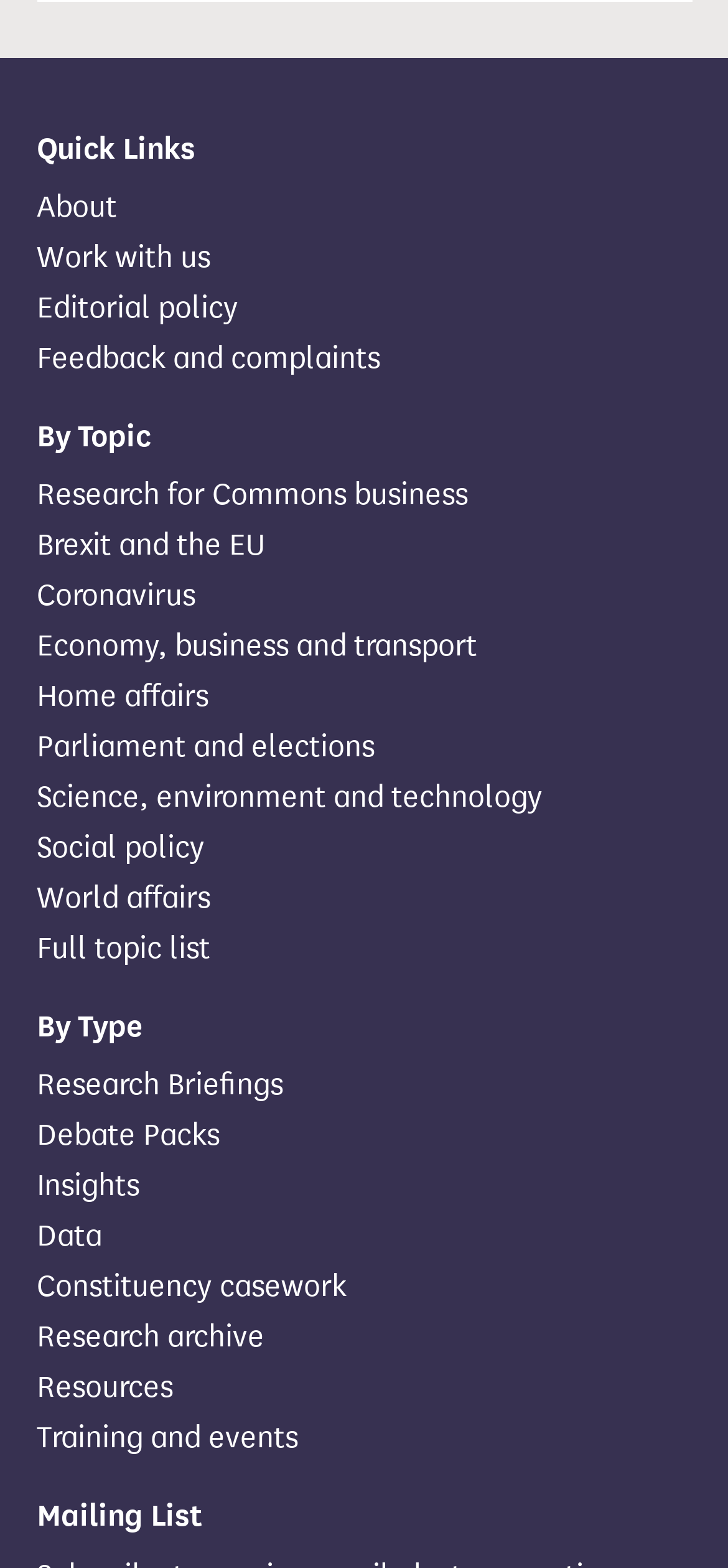Kindly determine the bounding box coordinates of the area that needs to be clicked to fulfill this instruction: "View research briefings".

[0.05, 0.682, 0.95, 0.703]